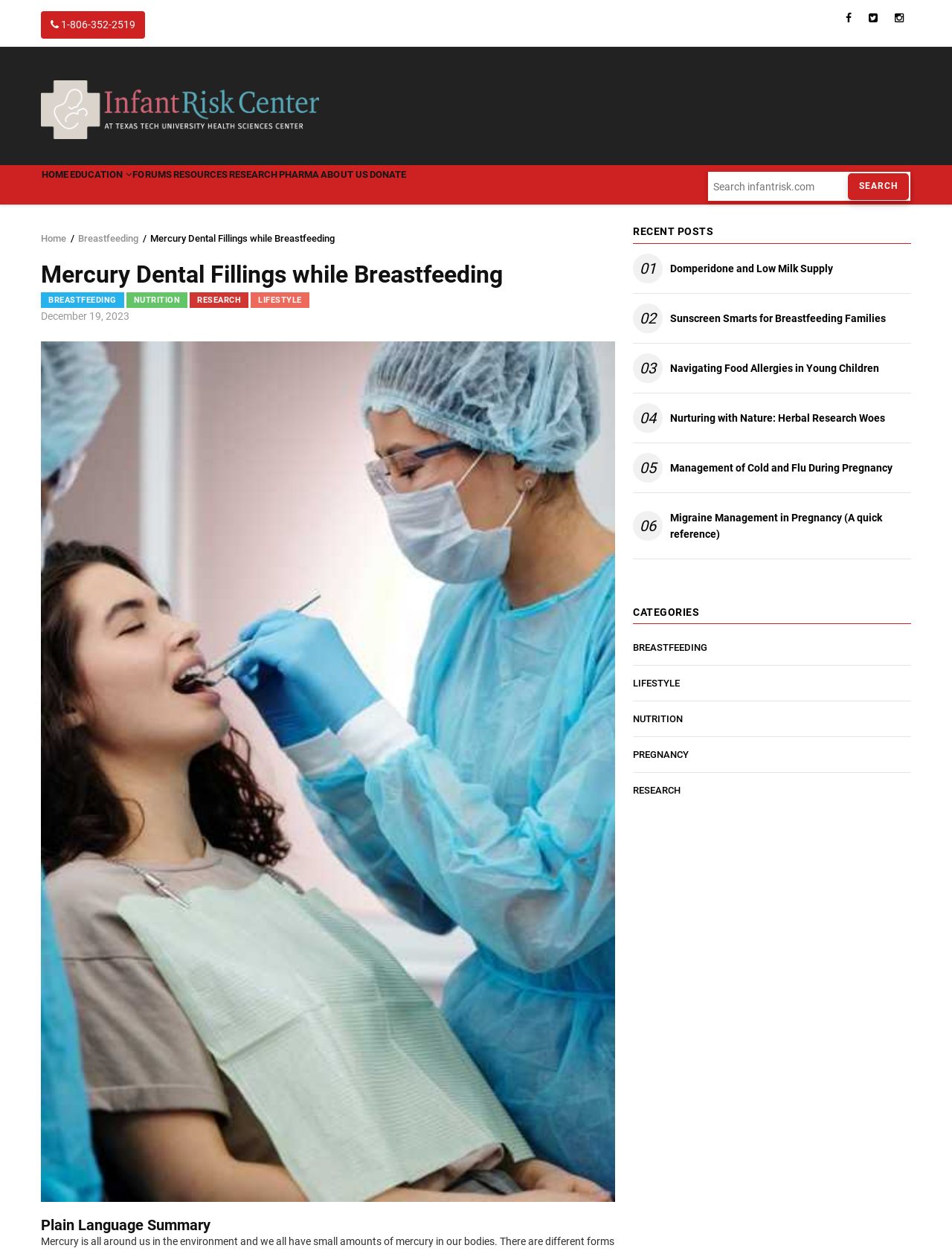What is the category of the article 'Breastfeeding with mercury fillings or after dental amalgam restoration'? Based on the image, give a response in one word or a short phrase.

Breastfeeding